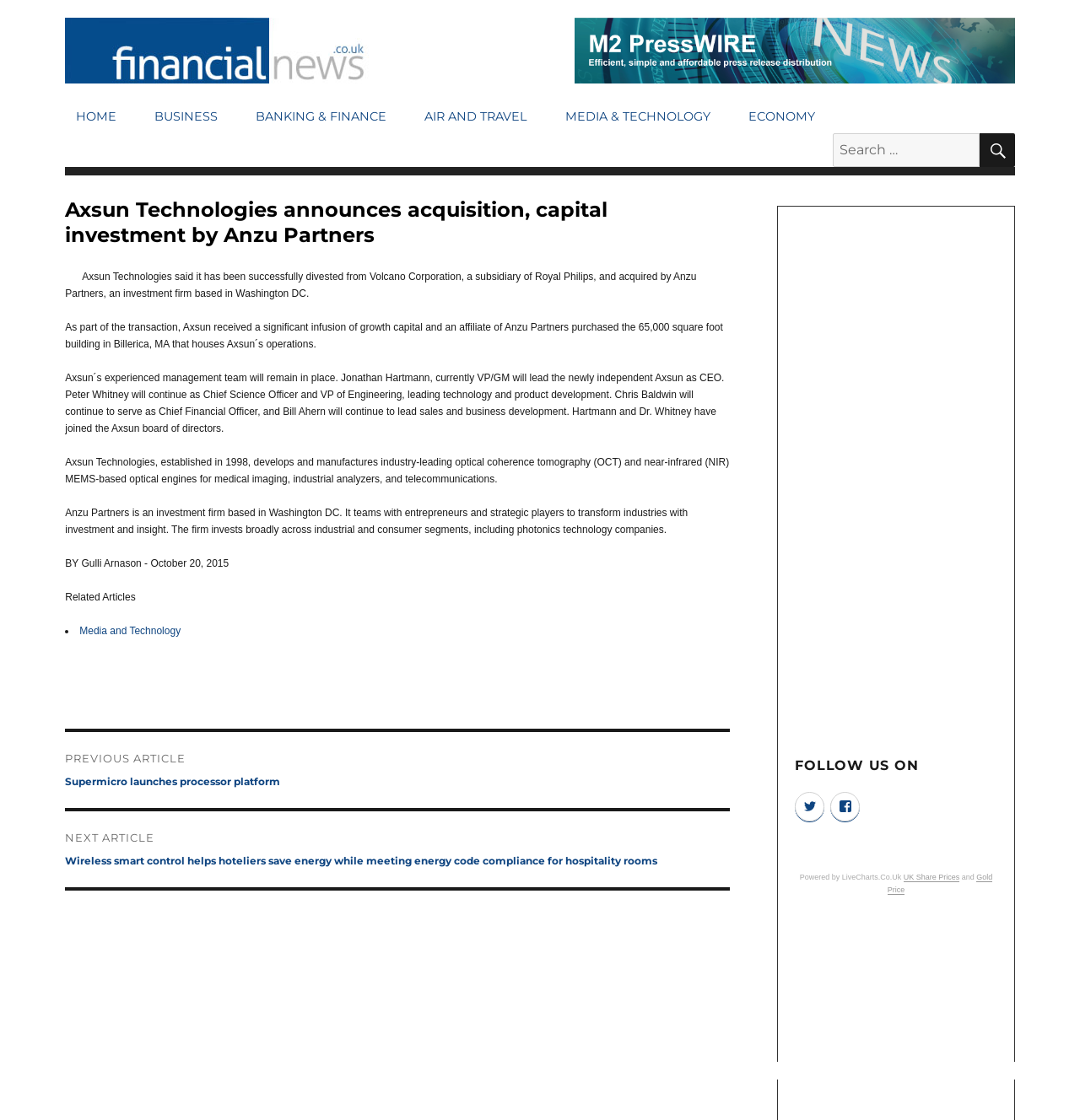What is the name of the company being acquired?
Using the information from the image, provide a comprehensive answer to the question.

I found the answer by reading the article's heading 'Axsun Technologies announces acquisition, capital investment by Anzu Partners' and understanding that Axsun Technologies is the company being acquired.